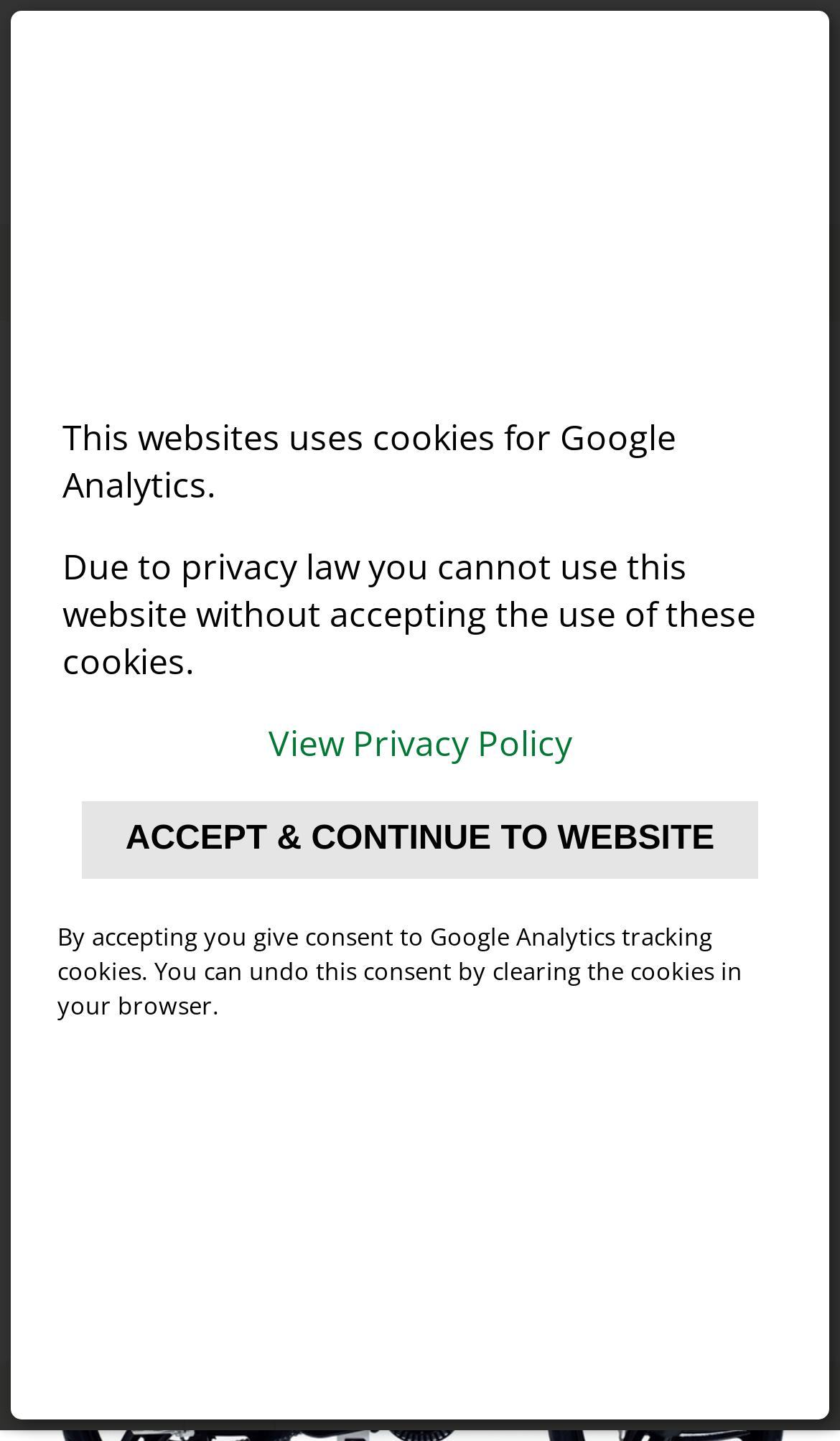Please determine the bounding box coordinates of the area that needs to be clicked to complete this task: 'Open the menu'. The coordinates must be four float numbers between 0 and 1, formatted as [left, top, right, bottom].

[0.495, 0.155, 0.764, 0.223]